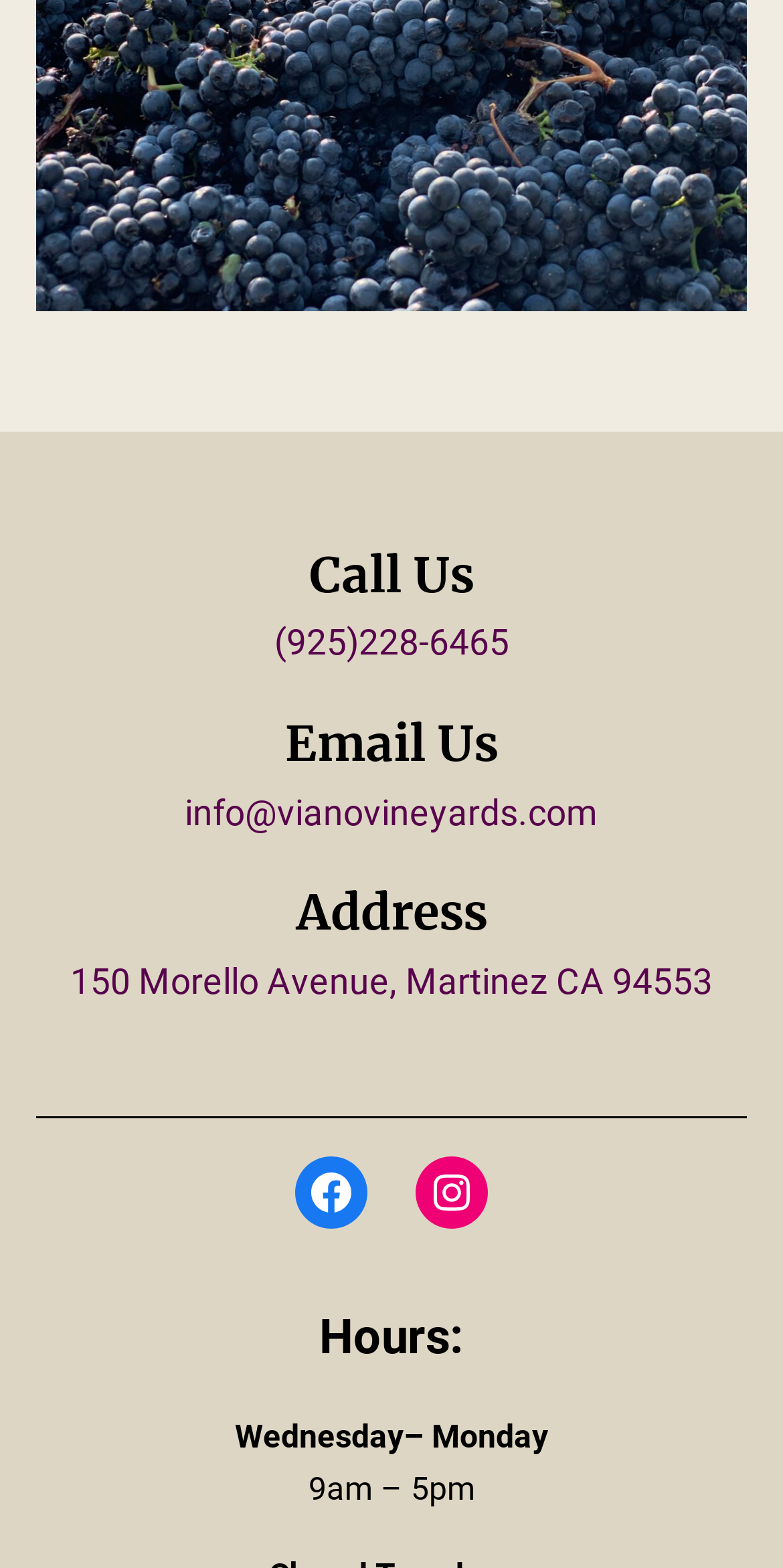Identify the bounding box coordinates for the UI element that matches this description: "Instagram".

[0.531, 0.737, 0.623, 0.784]